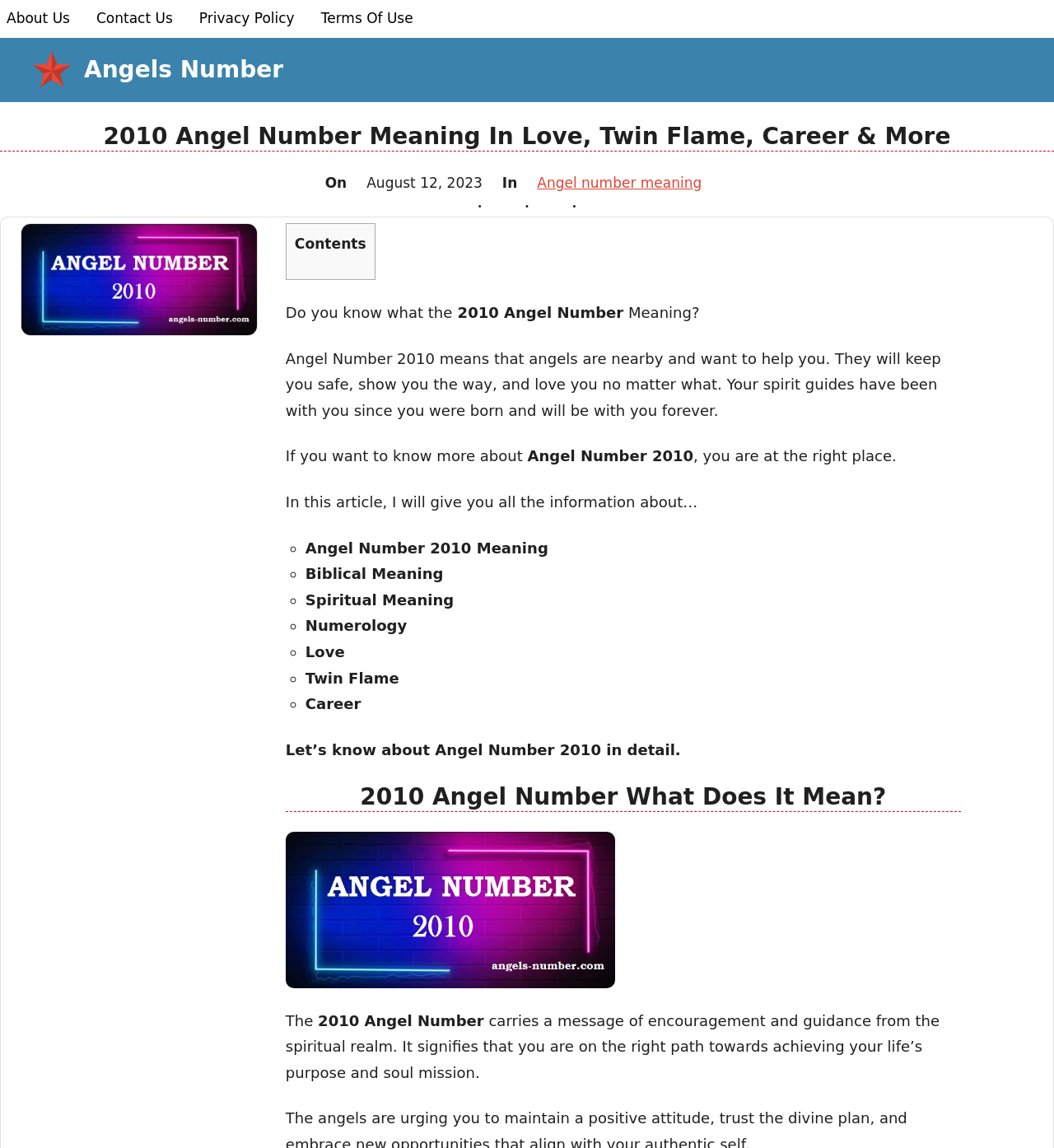Describe every aspect of the webpage in a detailed manner.

This webpage is about the meaning of the 2010 Angel Number, specifically its significance in love, twin flame, career, and more. At the top, there is a navigation menu with links to "About Us", "Contact Us", "Privacy Policy", and "Terms Of Use". Below the navigation menu, there is a large heading that reads "2010 Angel Number Meaning In Love, Twin Flame, Career & More".

On the left side of the page, there is a link to "ANGEL NUMER" accompanied by an image with the same text. Next to it, there is a heading that reads "Angels Number" with a link to the same text. 

The main content of the page starts with a heading that reads "2010 Angel Number Meaning In Love, Twin Flame, Career & More" followed by a paragraph of text that explains the meaning of Angel Number 2010. Below this, there is a table of contents with links to different sections of the article, including "Angel Number 2010 Meaning", "Biblical Meaning", "Spiritual Meaning", "Numerology", "Love", "Twin Flame", and "Career".

The article then delves into the details of each of these sections, with headings and paragraphs of text that explain the significance of the 2010 Angel Number in each area. There are also images scattered throughout the article, including one that appears to be a graphic representation of the 2010 Angel Number.

Throughout the page, there are several links to other relevant articles or sections, including "Angel number meaning" and "Angels Number". The overall layout of the page is organized and easy to follow, with clear headings and concise text that makes it easy to navigate and understand the content.